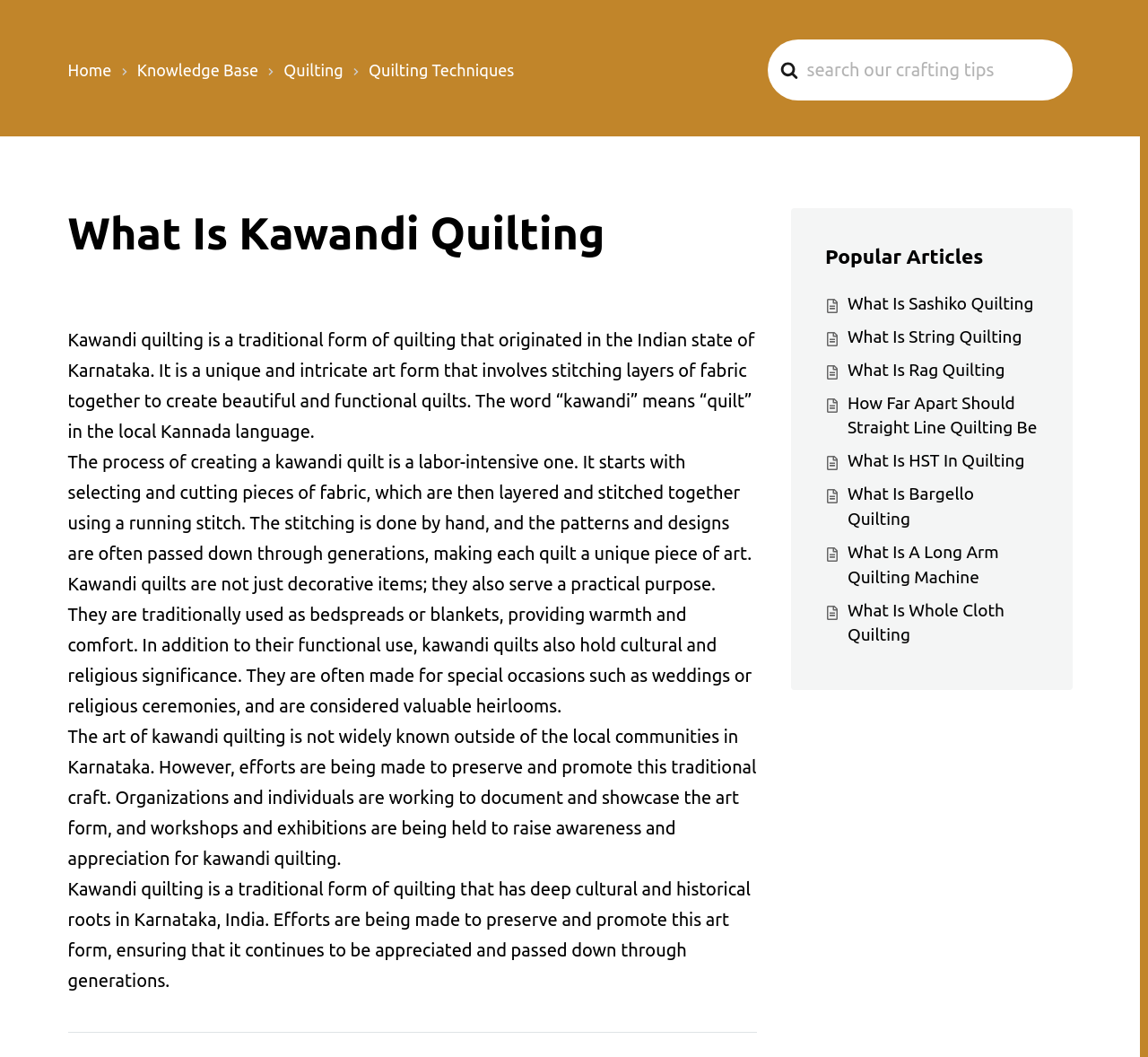Please determine the main heading text of this webpage.

What Is Kawandi Quilting